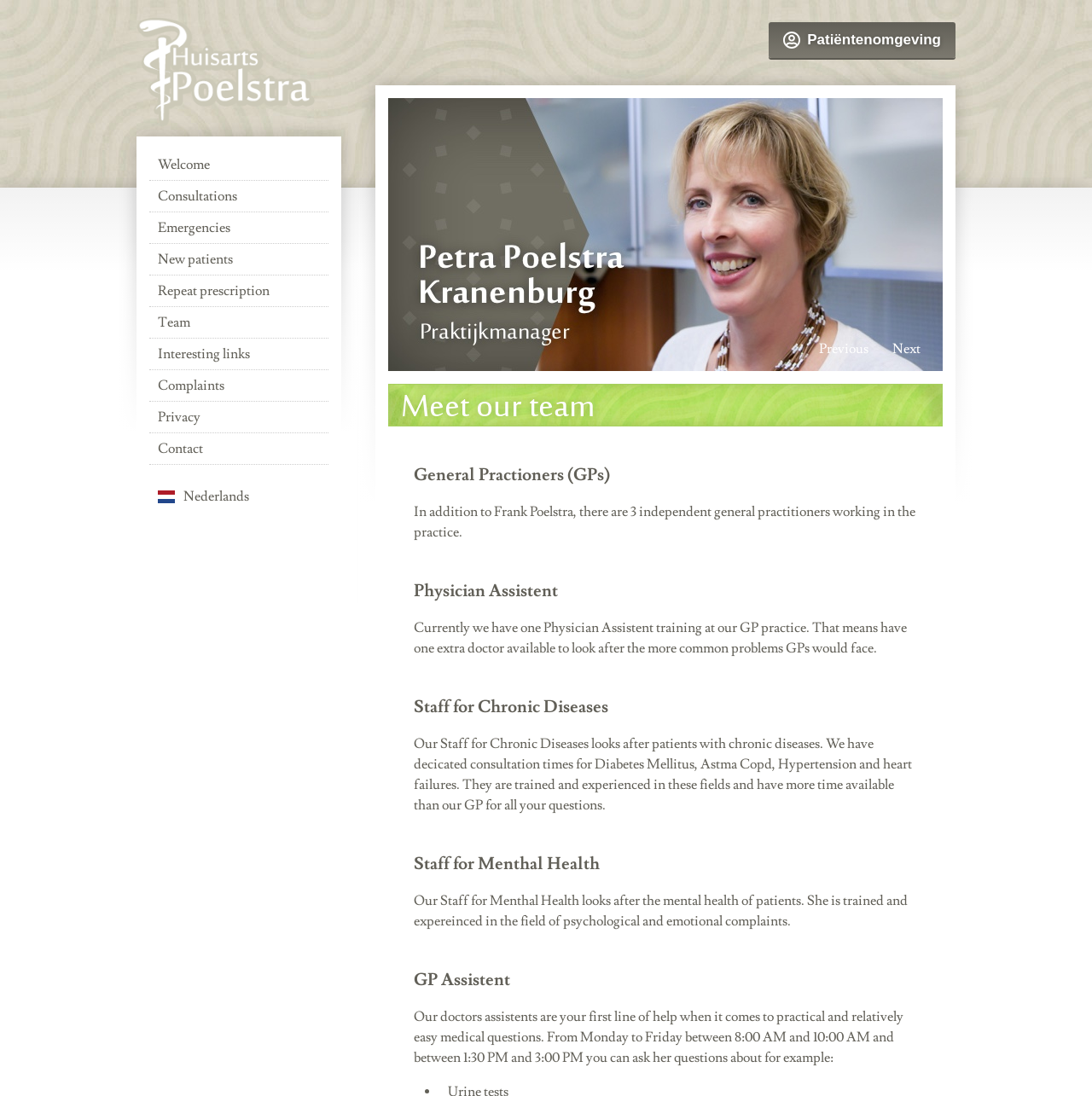Determine the bounding box coordinates (top-left x, top-left y, bottom-right x, bottom-right y) of the UI element described in the following text: Home

None